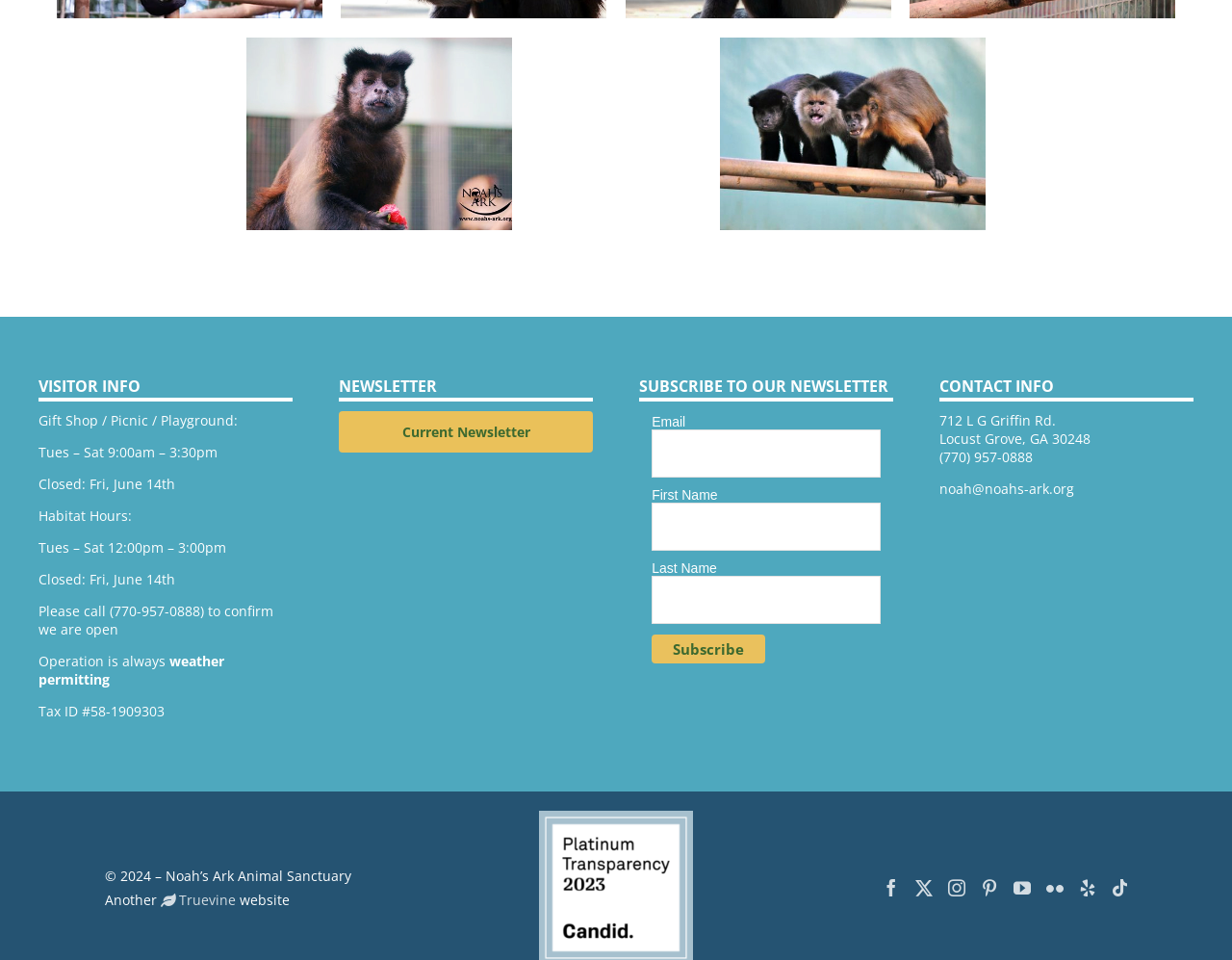Please determine the bounding box coordinates of the element's region to click in order to carry out the following instruction: "View current newsletter". The coordinates should be four float numbers between 0 and 1, i.e., [left, top, right, bottom].

[0.275, 0.428, 0.481, 0.472]